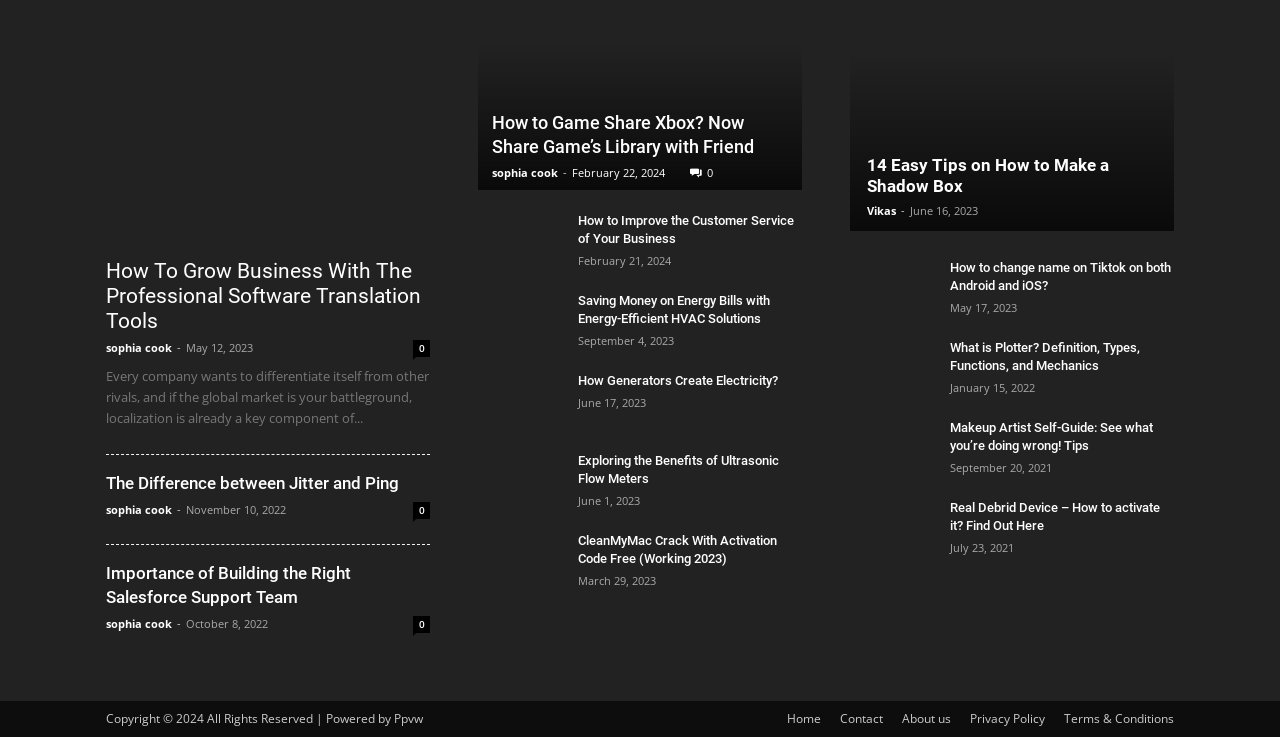Use a single word or phrase to answer the question:
What is the title of the first article?

How To Grow Business With The Professional Software Translation Tools